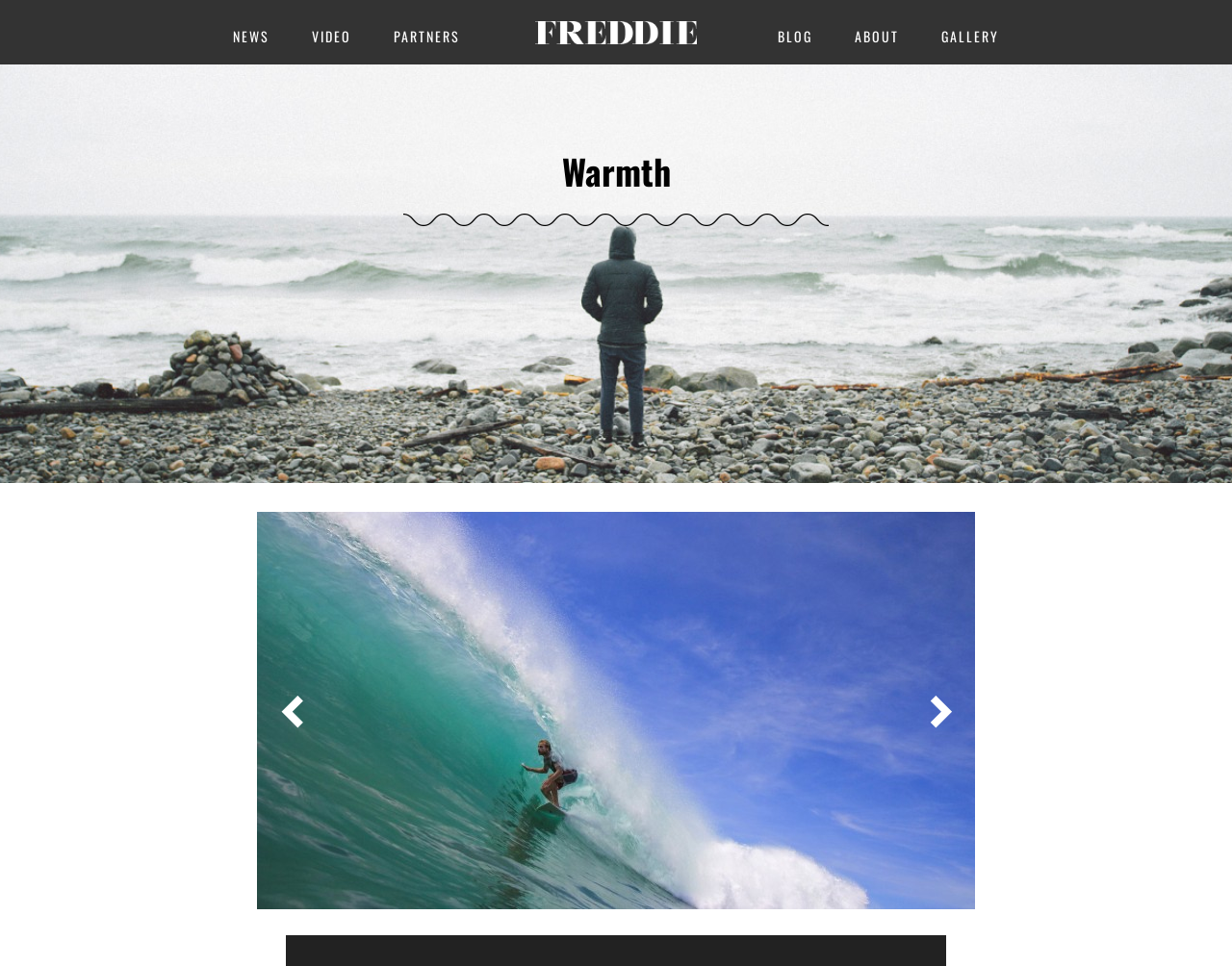Give a detailed account of the webpage.

The webpage is titled "Warmth | Freddie Meadows" and features a navigation menu at the top with six links: "NEWS", "VIDEO", "PARTNERS", "BLOG", "ABOUT", and "GALLERY", arranged horizontally from left to right. 

Below the navigation menu, there is a prominent heading "Warmth" centered on the page. 

To the left of the "Warmth" heading, there is a link to "Freddie Meadows" accompanied by an image of the same name. 

At the bottom of the page, there are two social media links, represented by icons, positioned on the left and right sides of the page, respectively.